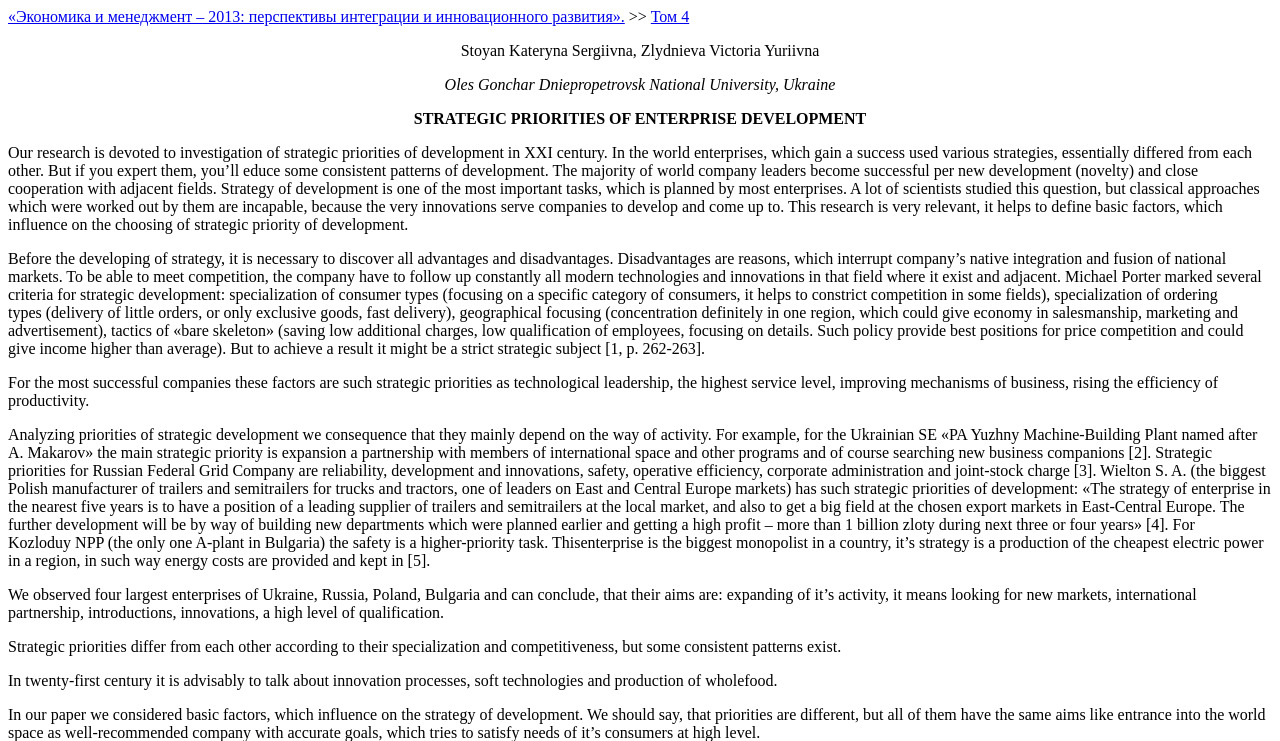Give a short answer using one word or phrase for the question:
What is the goal of the companies mentioned?

Expanding activity